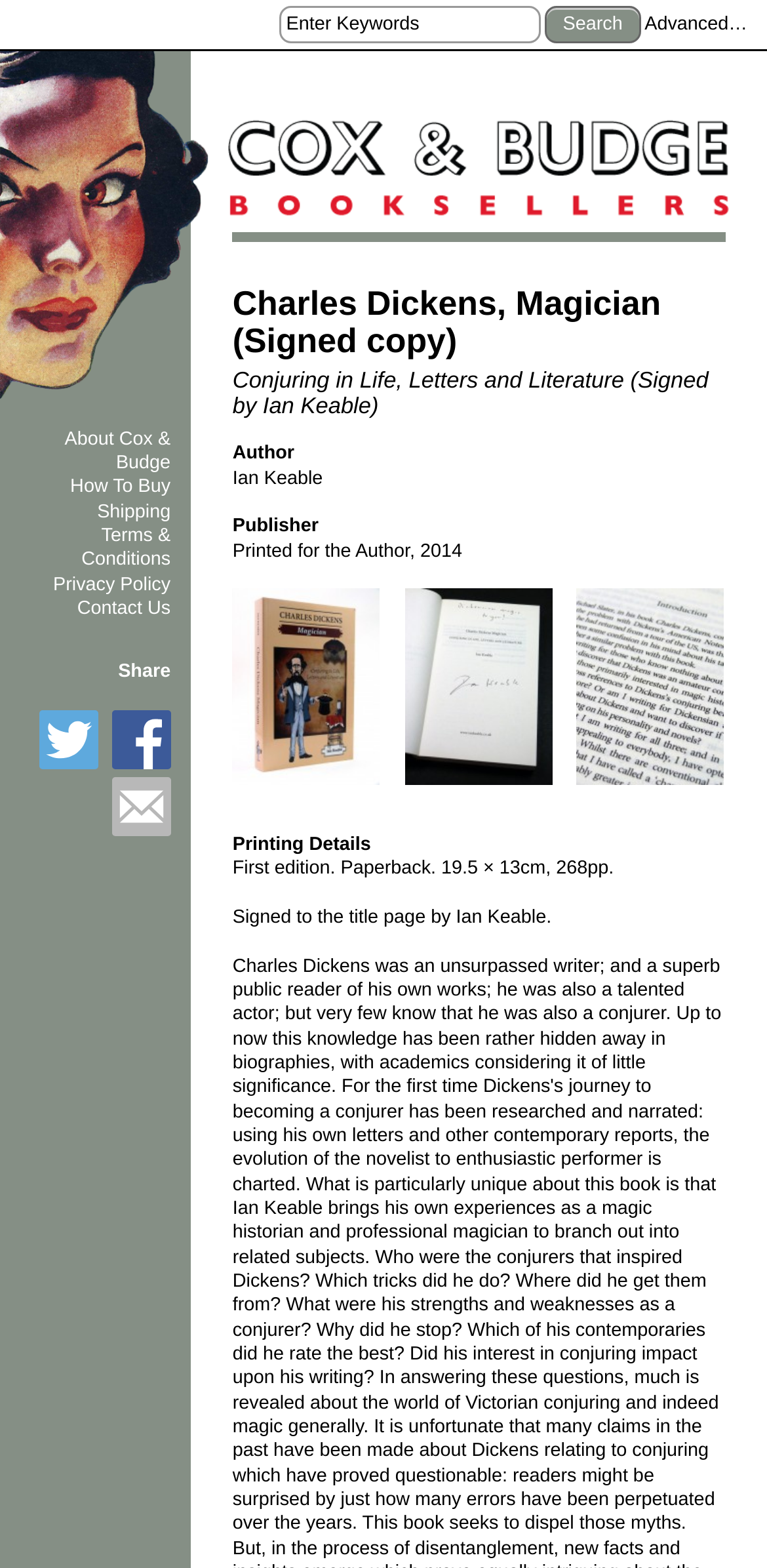Please extract the title of the webpage.

Charles Dickens, Magician (Signed copy)